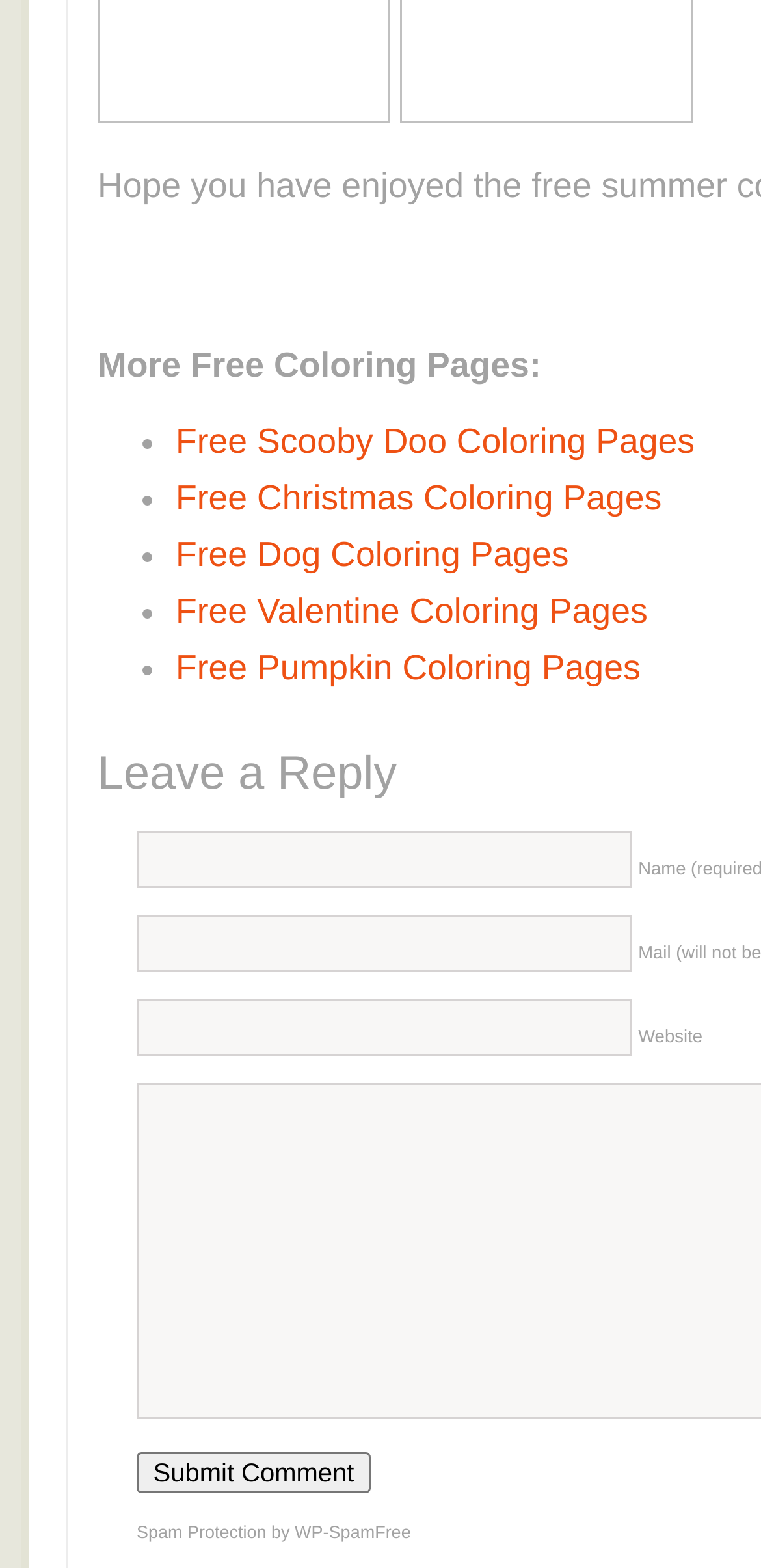Identify the bounding box coordinates of the region that needs to be clicked to carry out this instruction: "Submit a comment". Provide these coordinates as four float numbers ranging from 0 to 1, i.e., [left, top, right, bottom].

[0.179, 0.926, 0.487, 0.953]